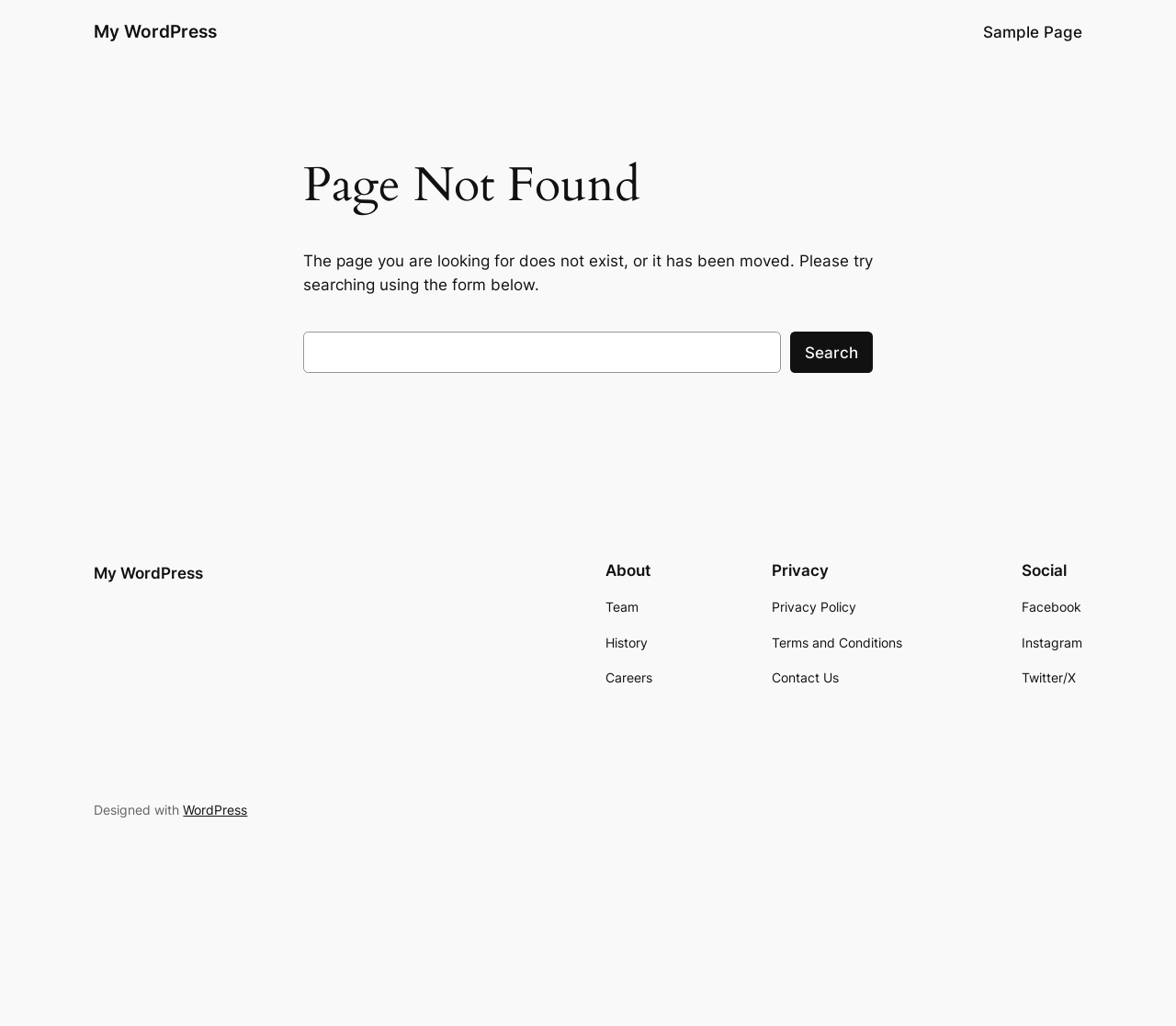Please identify the bounding box coordinates of the element I need to click to follow this instruction: "Check the Privacy Policy".

[0.656, 0.582, 0.728, 0.602]